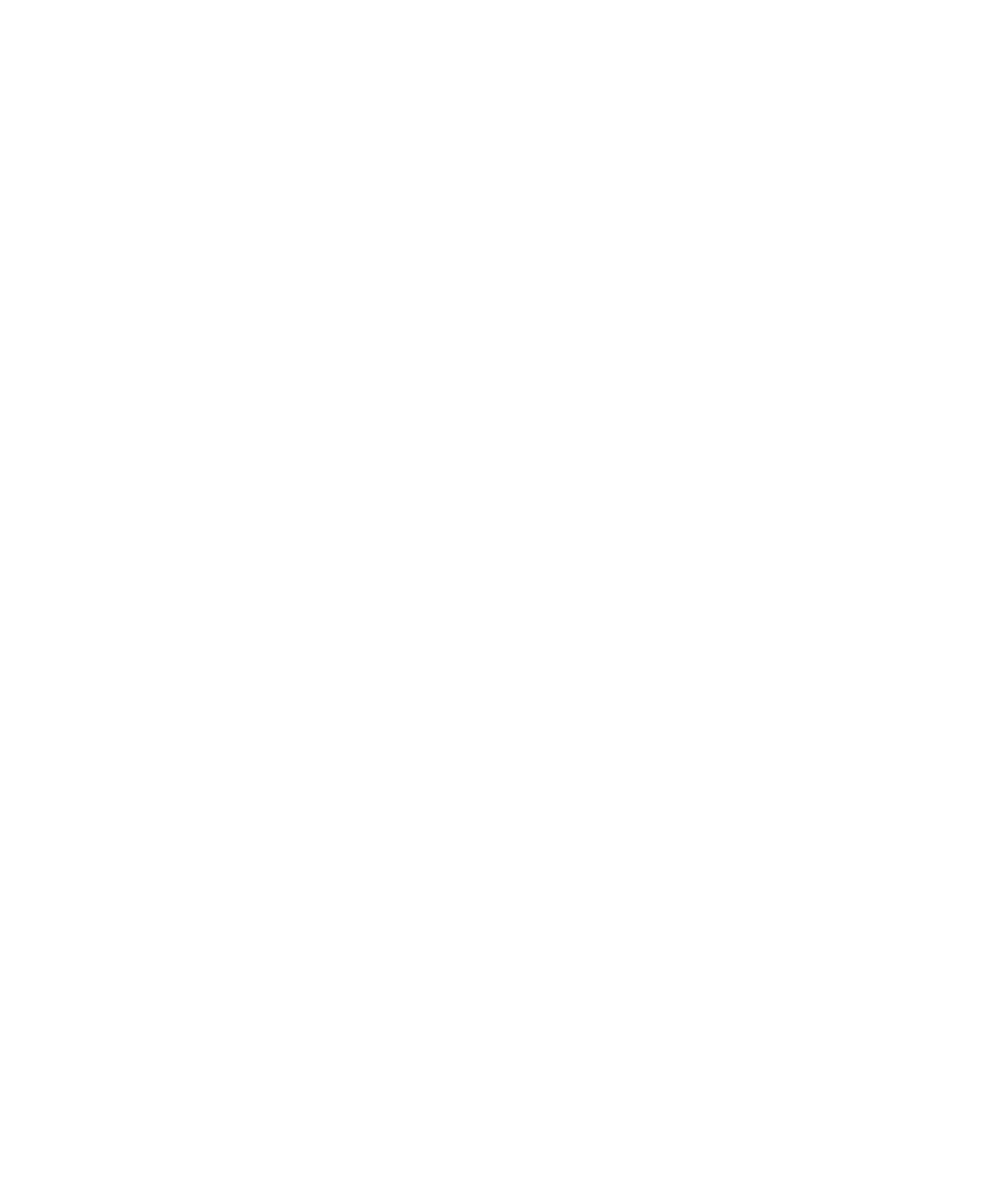Find the bounding box coordinates of the area to click in order to follow the instruction: "View 'Our Fleet'".

[0.273, 0.799, 0.337, 0.825]